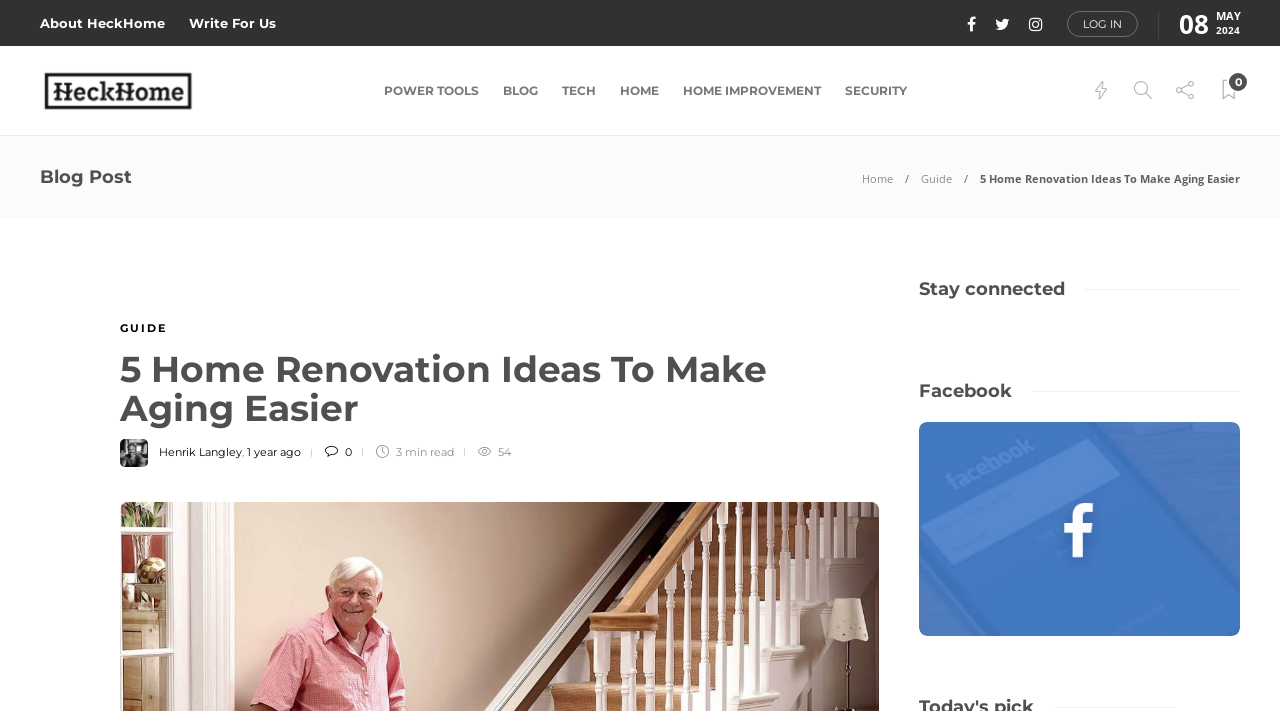Refer to the image and provide an in-depth answer to the question:
Who is the author of the blog post?

I found the author's name by looking at the section below the blog post title, where it says 'Henrik Langley' with an image next to it.